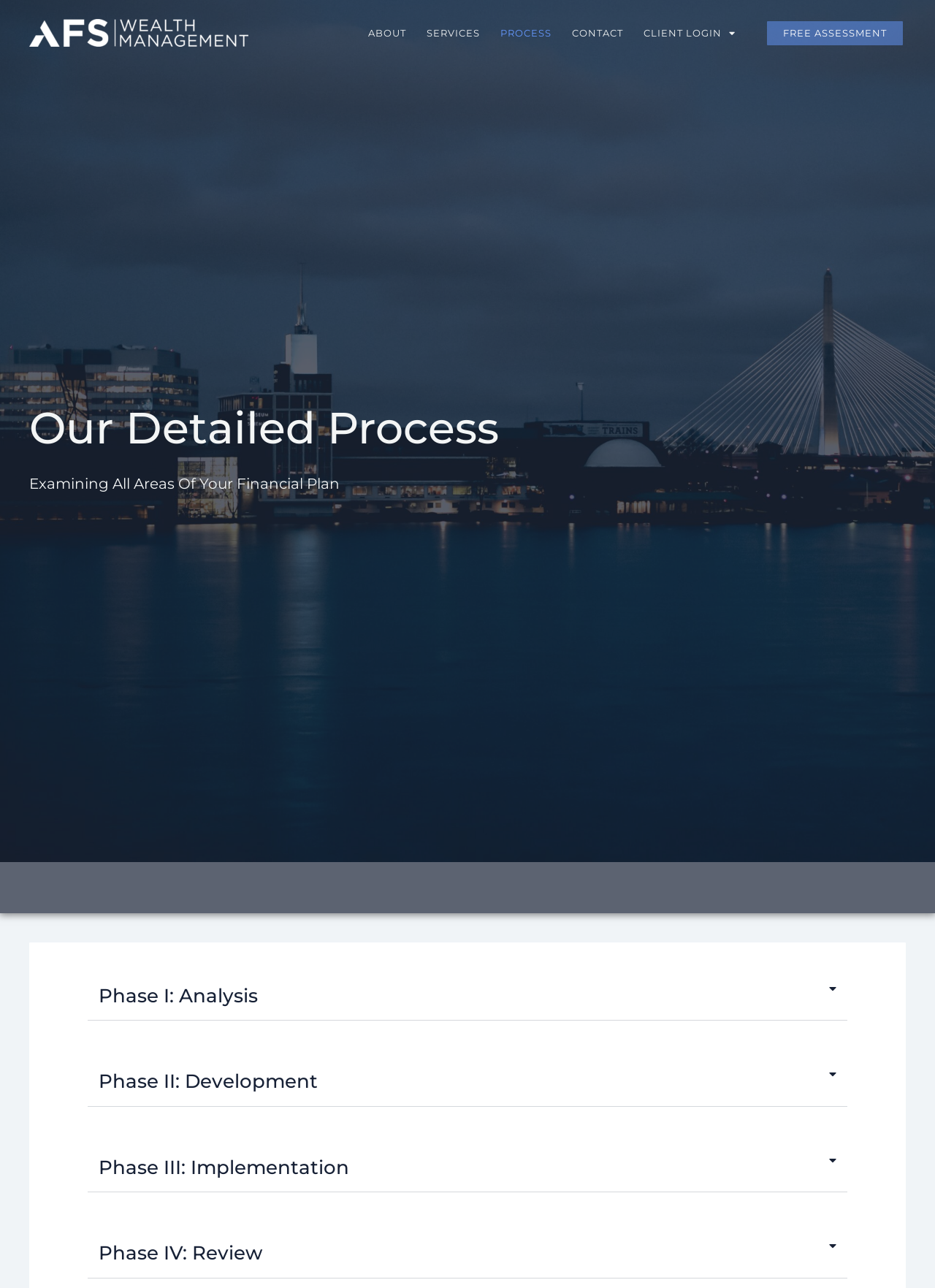Create a full and detailed caption for the entire webpage.

The webpage is about the process of AFS Wealth Management. At the top, there are six links: an empty link, ABOUT, SERVICES, PROCESS, CONTACT, and CLIENT LOGIN with a dropdown menu icon. These links are aligned horizontally and take up the top section of the page.

Below the links, there is a prominent call-to-action button labeled "FREE ASSESSMENT" on the right side of the page.

The main content of the page is divided into sections, starting with a heading "Our Detailed Process" followed by a subheading "Examining All Areas Of Your Financial Plan". 

There are four buttons labeled "Phase I: Analysis", "Phase II: Development", "Phase III: Implementation", and "Phase IV: Review", each with a corresponding description below it. These buttons are stacked vertically, taking up the majority of the page's content area. Each phase's description is positioned to the right of its corresponding button.